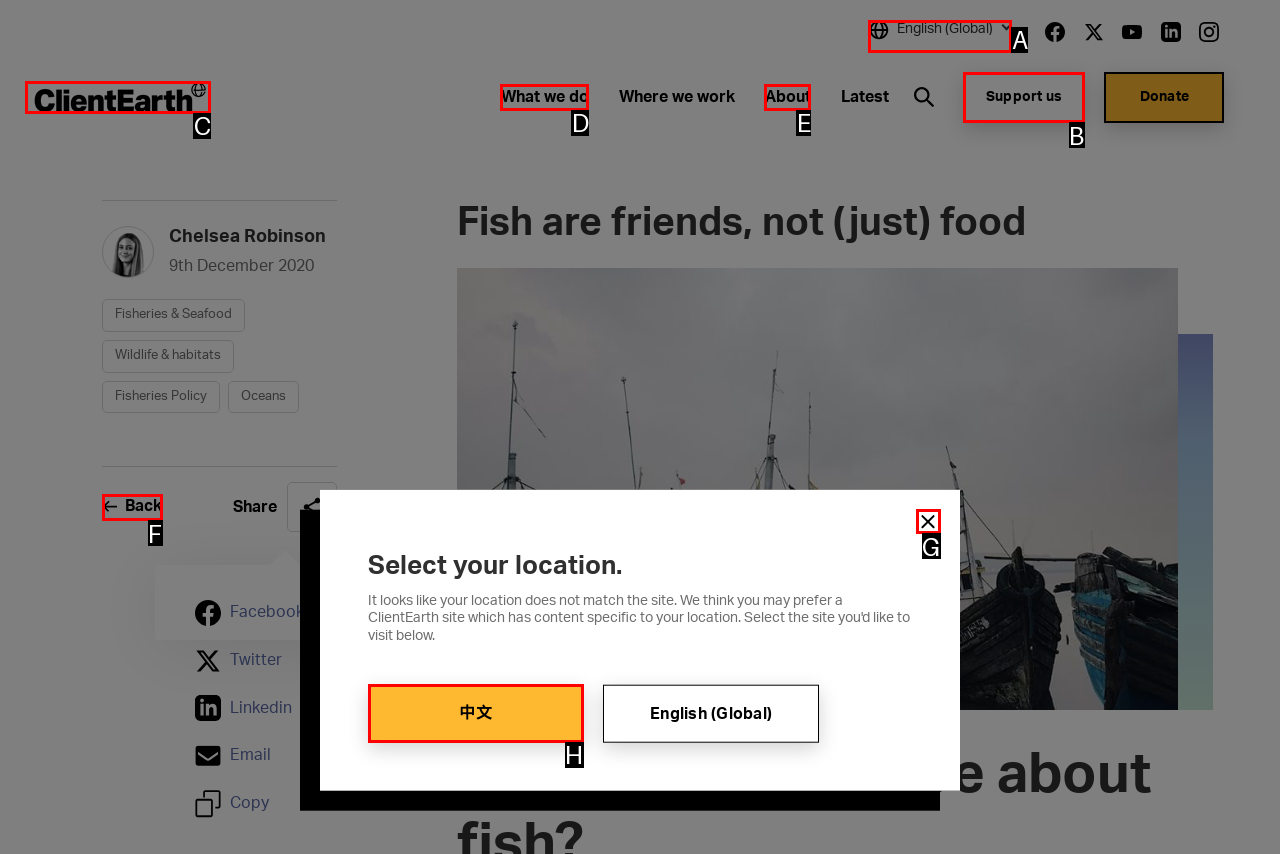Using the description: Back, find the corresponding HTML element. Provide the letter of the matching option directly.

F